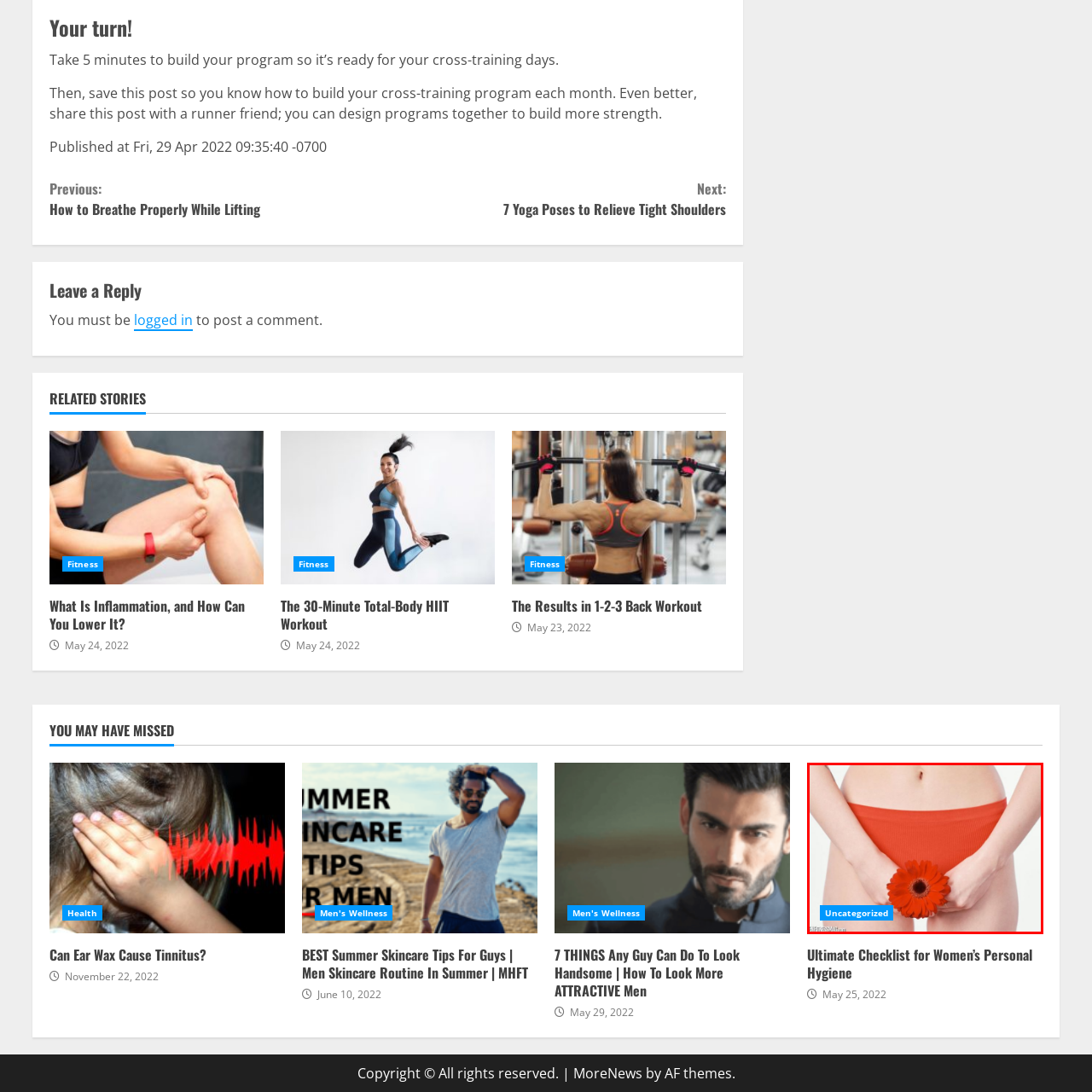Describe the contents of the image that is surrounded by the red box in a detailed manner.

The image features a woman’s lower body, adorned with a vibrant red garment, while she holds a bright orange flower close to her midsection. This visually striking representation symbolizes femininity and self-care, possibly alluding to themes of personal hygiene and well-being. Additionally, the blue overlay with the word "Uncategorized" suggests that this image may relate to various topics without being confined to a specific category. The overall composition emphasizes beauty and confidence, perfectly complementing the title "Ultimate Checklist for Women’s Personal Hygiene," which provides guidance on topics pertinent to women’s health and hygiene practices.